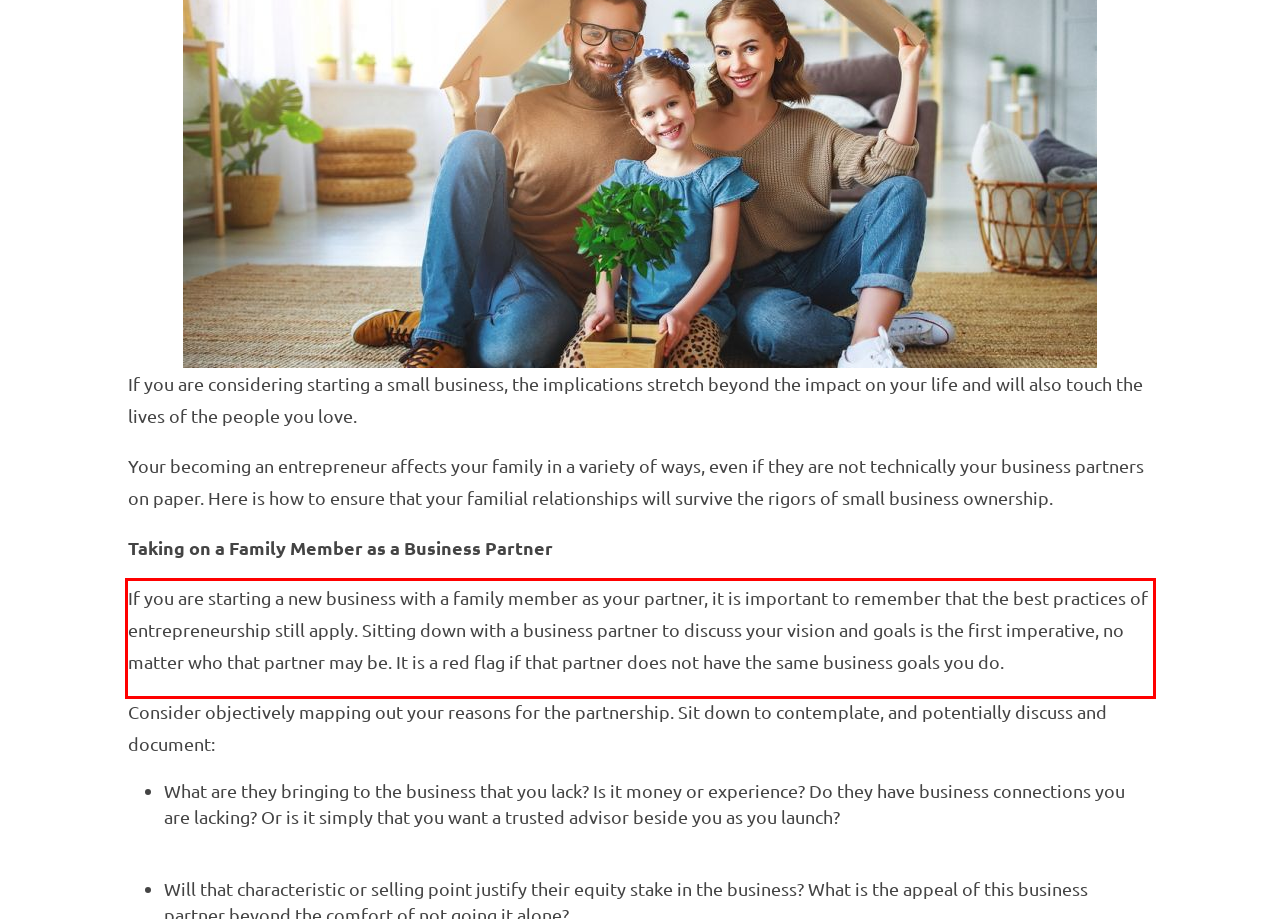Please extract the text content within the red bounding box on the webpage screenshot using OCR.

If you are starting a new business with a family member as your partner, it is important to remember that the best practices of entrepreneurship still apply. Sitting down with a business partner to discuss your vision and goals is the first imperative, no matter who that partner may be. It is a red flag if that partner does not have the same business goals you do.